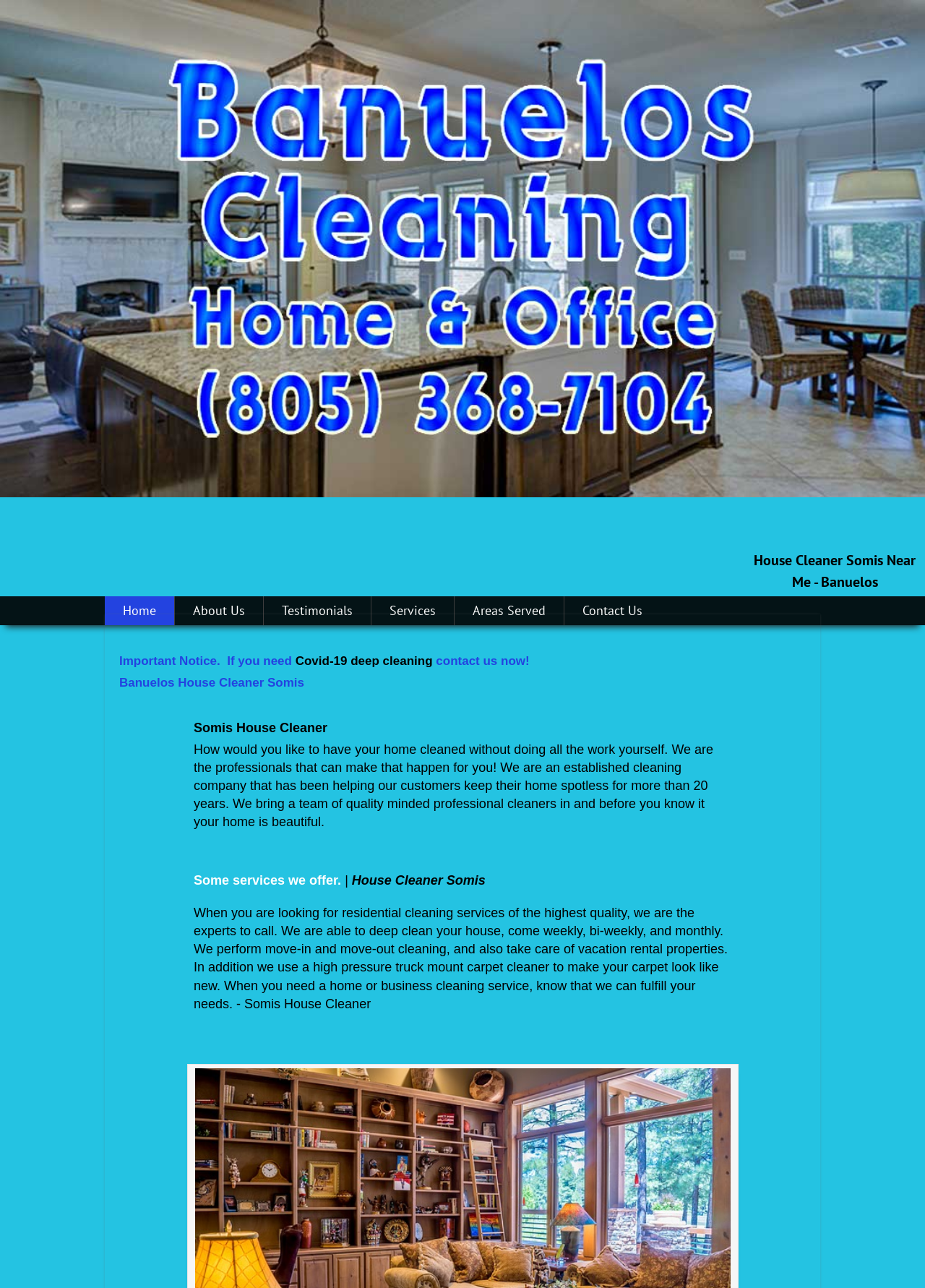Give a concise answer using only one word or phrase for this question:
What is the name of the house cleaner service?

Banuelos House Cleaner Somis